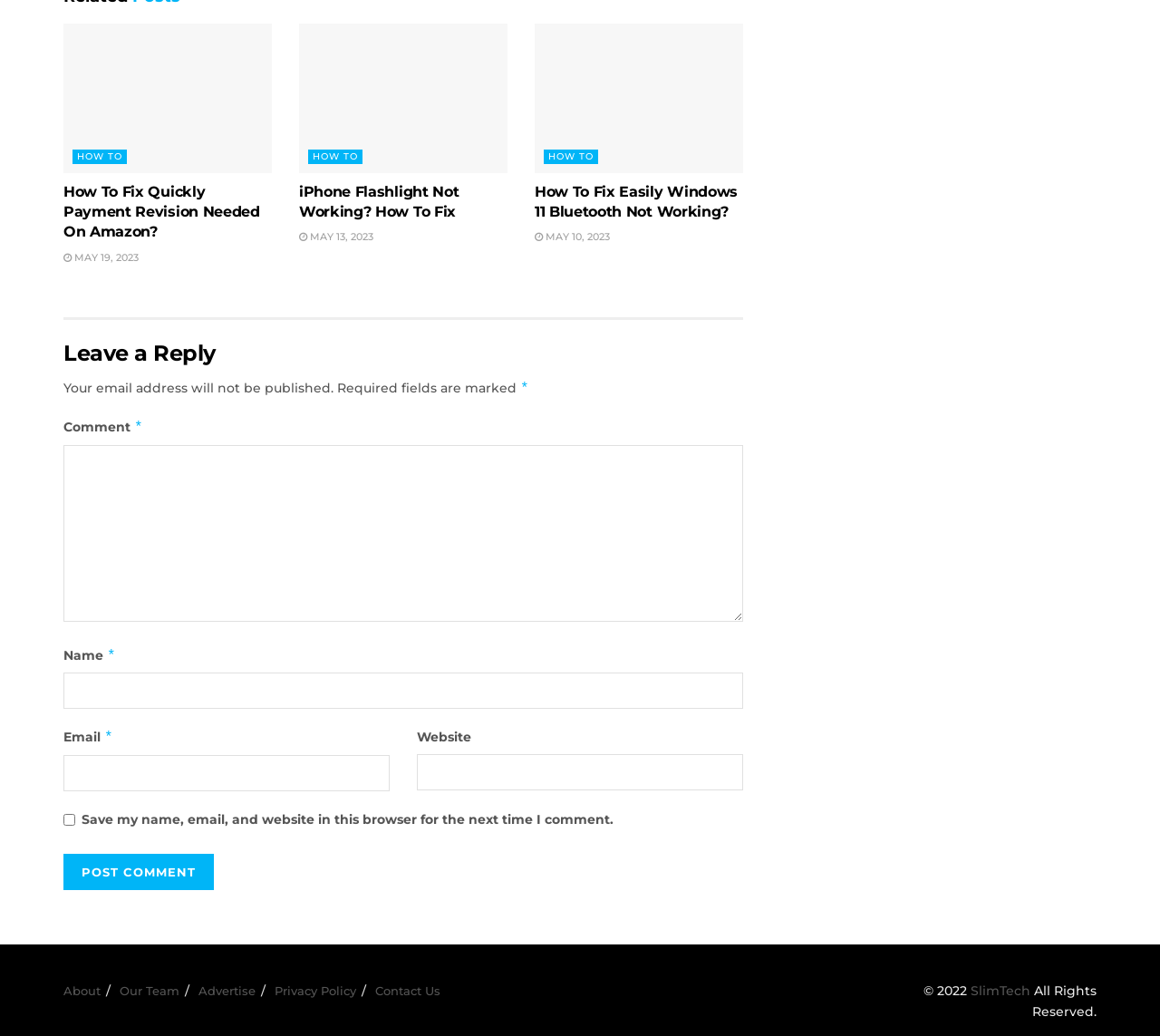Identify the bounding box coordinates of the clickable region necessary to fulfill the following instruction: "Enter your name in the 'Name' field". The bounding box coordinates should be four float numbers between 0 and 1, i.e., [left, top, right, bottom].

[0.055, 0.65, 0.641, 0.685]